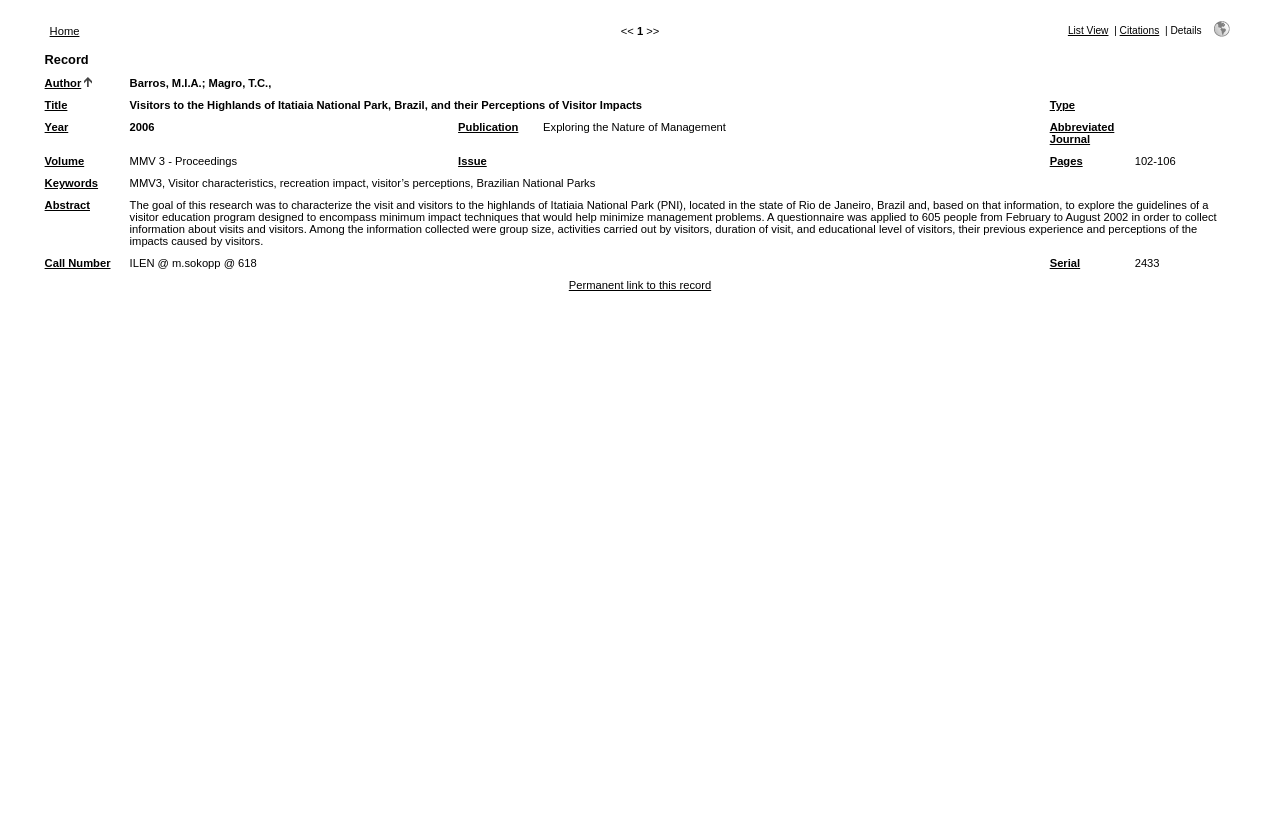Please provide the bounding box coordinates for the UI element as described: "Keywords". The coordinates must be four floats between 0 and 1, represented as [left, top, right, bottom].

[0.035, 0.214, 0.077, 0.228]